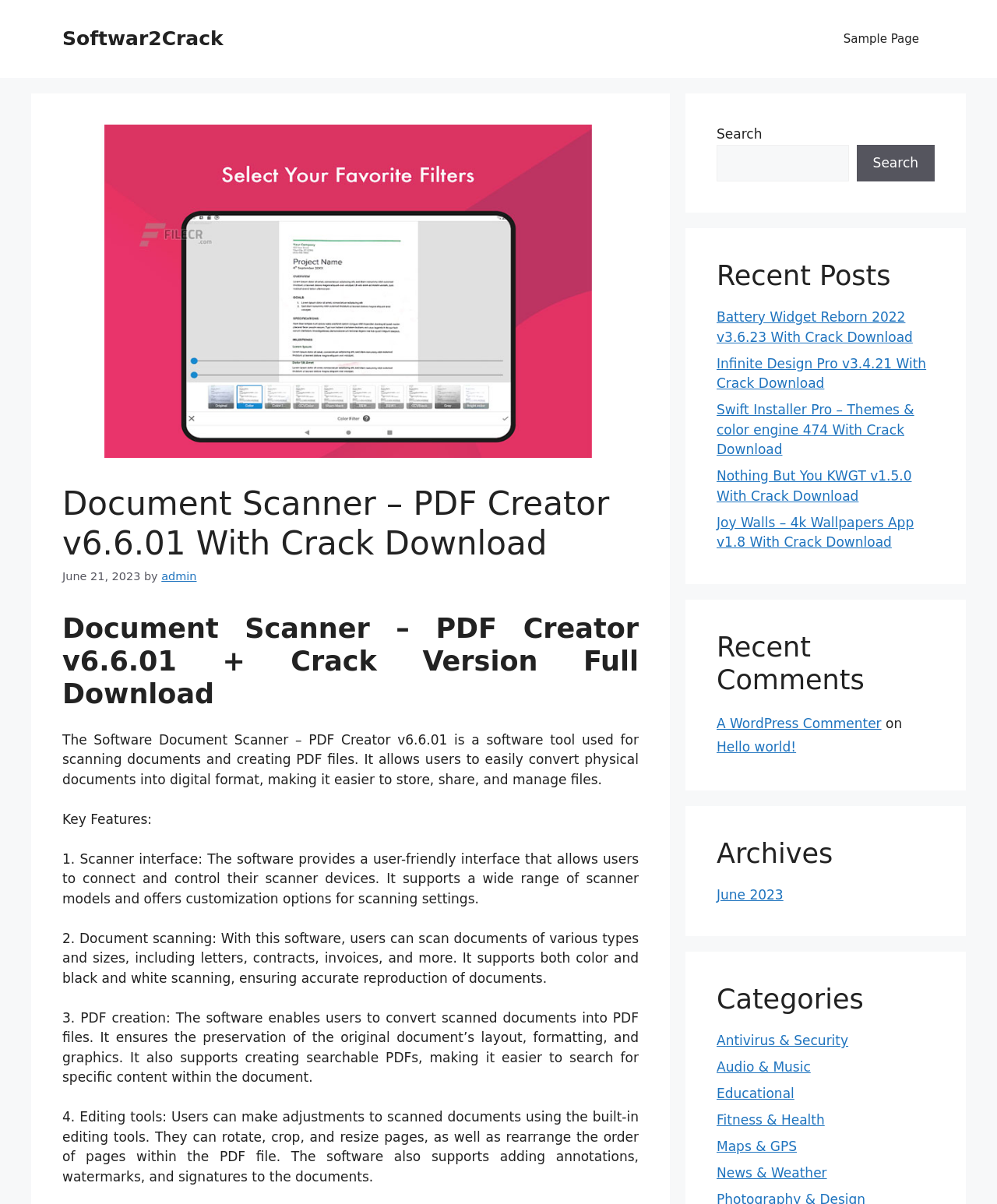Please find the bounding box coordinates of the element that needs to be clicked to perform the following instruction: "Check Recent Posts". The bounding box coordinates should be four float numbers between 0 and 1, represented as [left, top, right, bottom].

[0.719, 0.215, 0.938, 0.243]